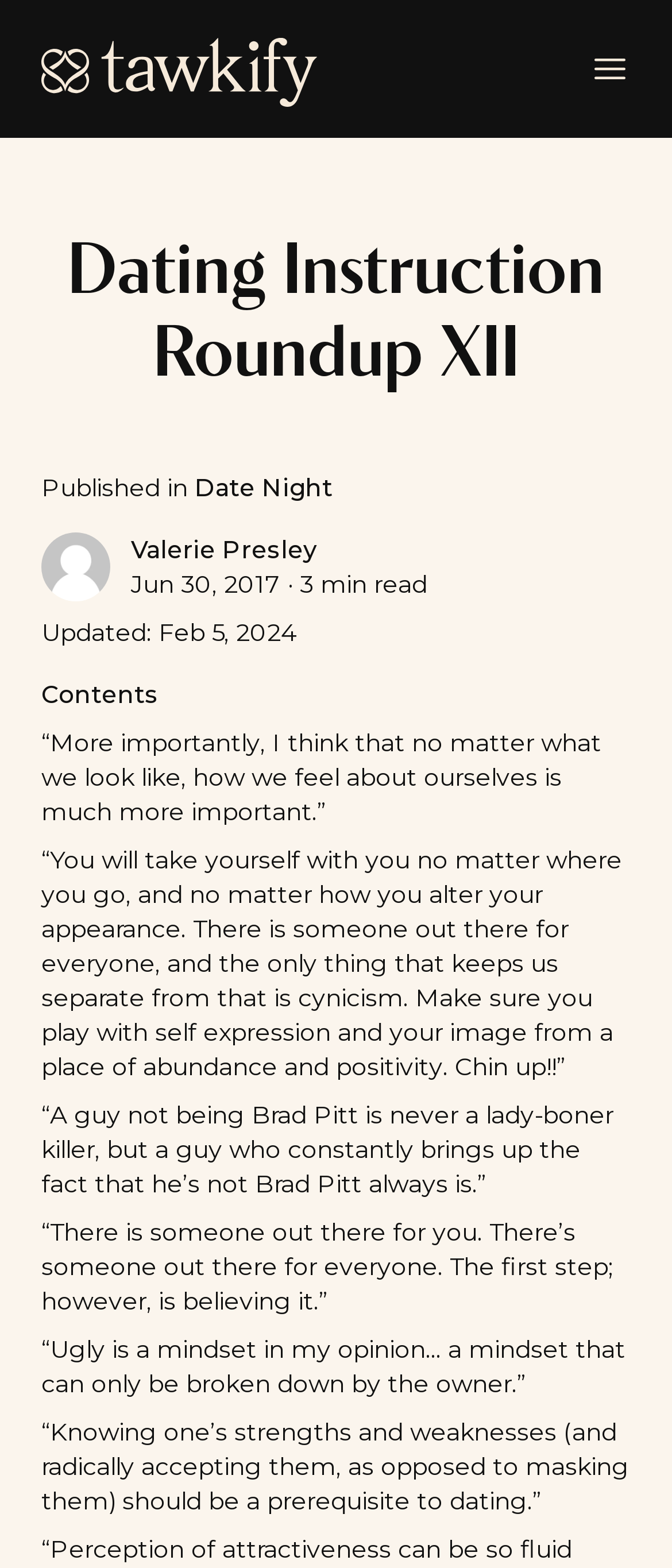Provide the bounding box coordinates for the UI element described in this sentence: "Open main menu". The coordinates should be four float values between 0 and 1, i.e., [left, top, right, bottom].

[0.851, 0.02, 0.964, 0.068]